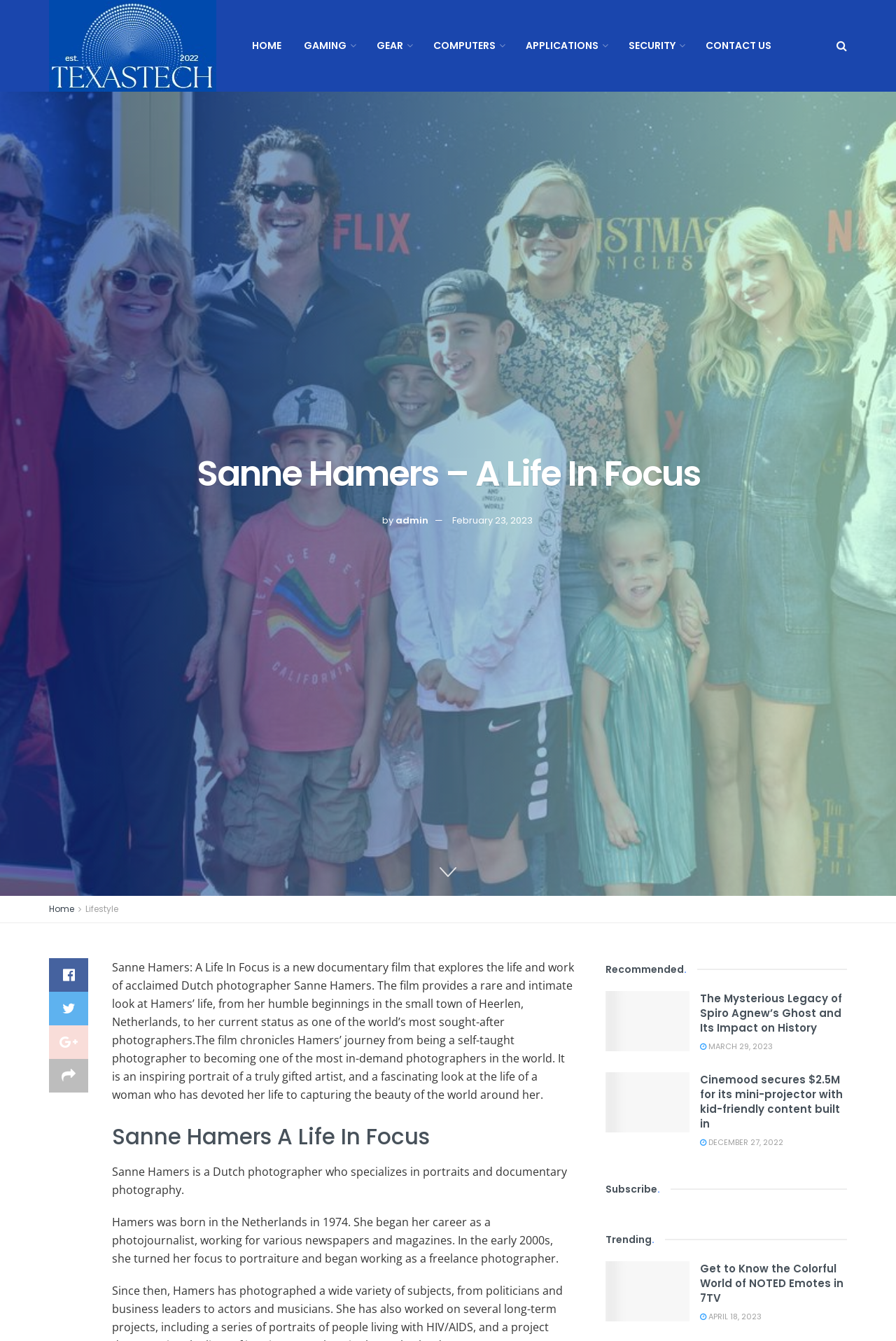Identify the bounding box coordinates of the clickable region to carry out the given instruction: "Check the trending article about NOTED Emotes".

[0.676, 0.941, 0.77, 0.985]